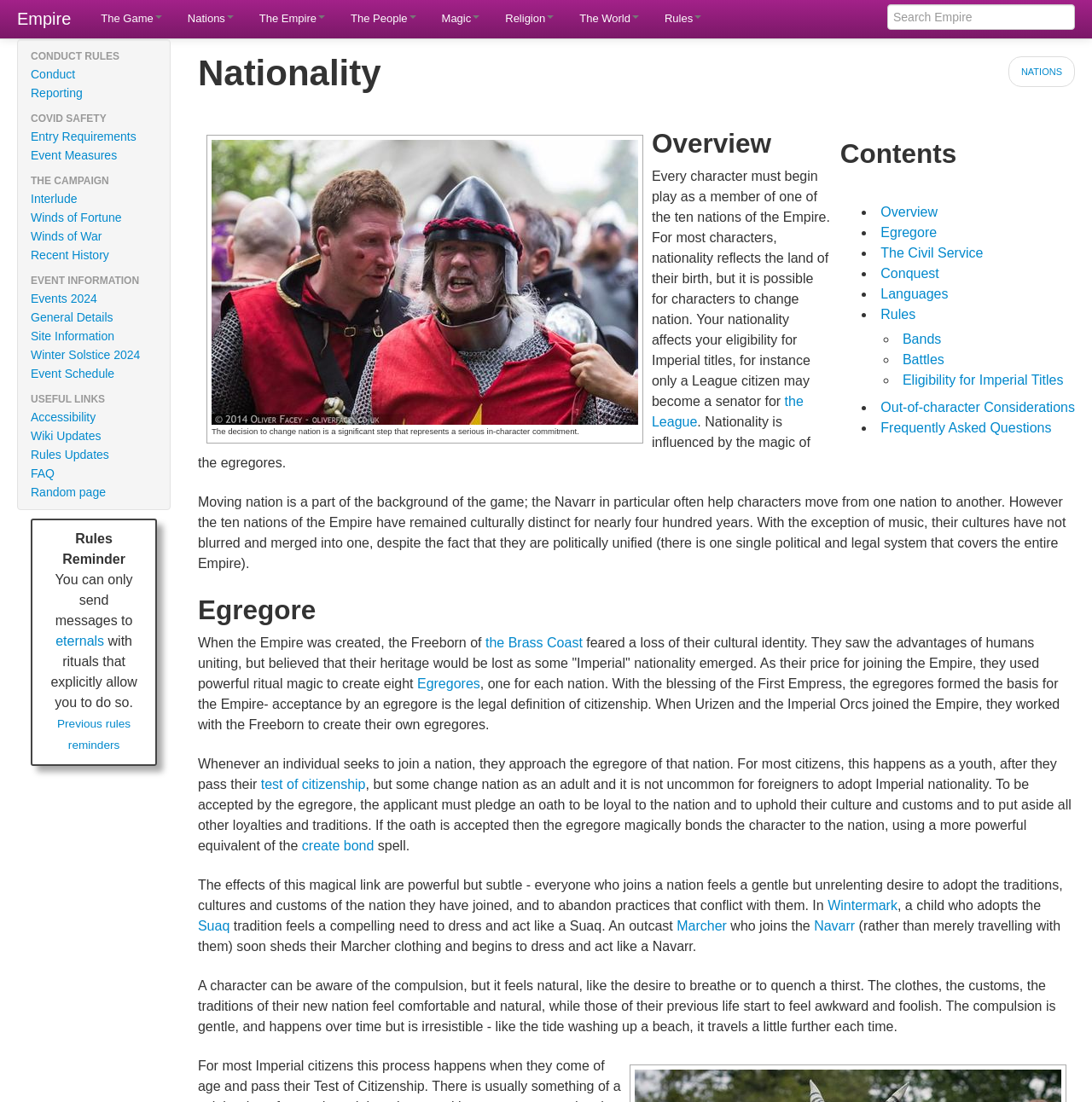Use a single word or phrase to answer this question: 
What is the name of the event mentioned at the bottom of the webpage?

Winter Solstice 2024